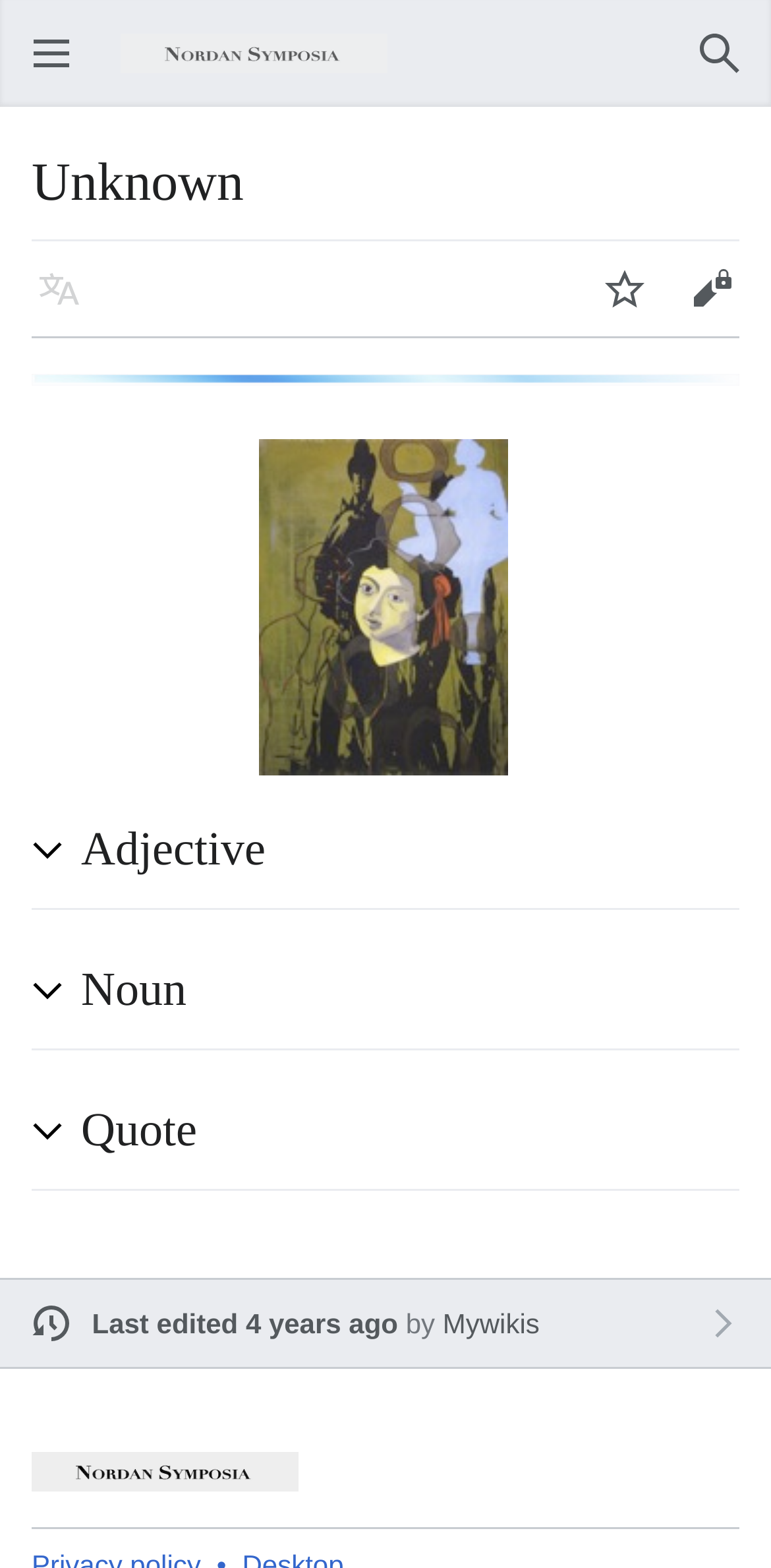Pinpoint the bounding box coordinates for the area that should be clicked to perform the following instruction: "Watch".

[0.754, 0.157, 0.867, 0.212]